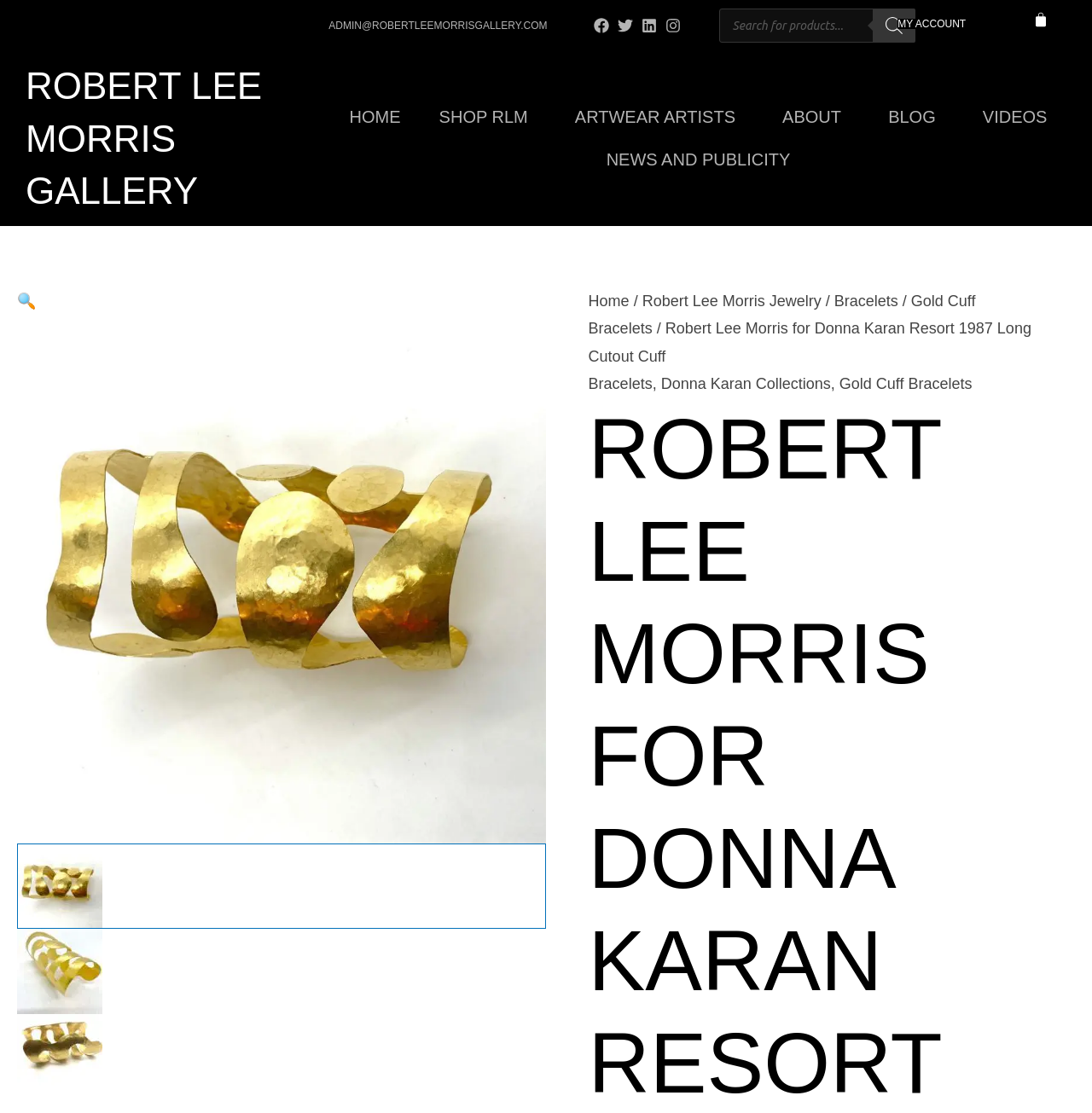Based on the image, provide a detailed response to the question:
What is the purpose of the search box?

The search box is located at the top of the webpage, and its purpose is to allow users to search for specific products, as indicated by the placeholder text 'Products search'.